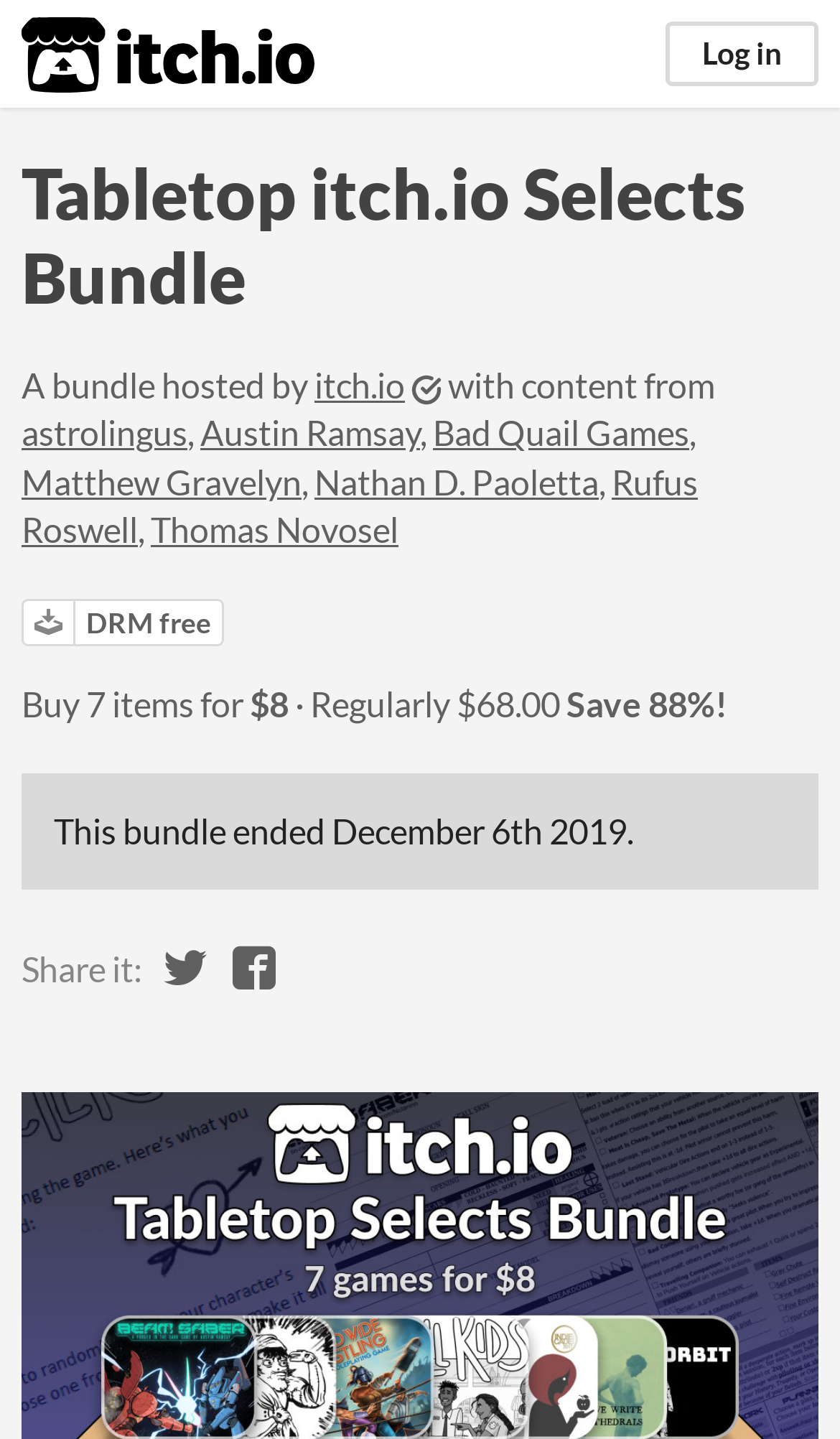Create a full and detailed caption for the entire webpage.

The webpage is about the "Tabletop itch.io Selects Bundle" which offers 7 items for $8.00. At the top left corner, there is an itch.io logo and title, which is also a link. On the top right corner, there is a "Log in" link. 

Below the logo, there is a heading that displays the bundle name. Following the heading, there is a brief description of the bundle, stating that it is hosted by itch.io and features content from several creators, including astrolingus, Austin Ramsay, Bad Quail Games, Matthew Gravelyn, Nathan D. Paoletta, Rufus Roswell, and Thomas Novosel. 

On the same section, there is an image of a verified account badge. The creators' names are listed with commas in between, and each name is a link. 

Below the creators' list, there is a section that highlights the bundle's features, including that it is DRM-free. The bundle's price is prominently displayed, showing that it costs $8.00, which is a significant discount from the regular price of $68.00, saving 88%. 

Further down, there is a notice that the bundle has ended, with the end date specified as December 6th, 2019. 

At the bottom of the page, there is a "Share it" section, which allows users to share the bundle on Twitter and Facebook.